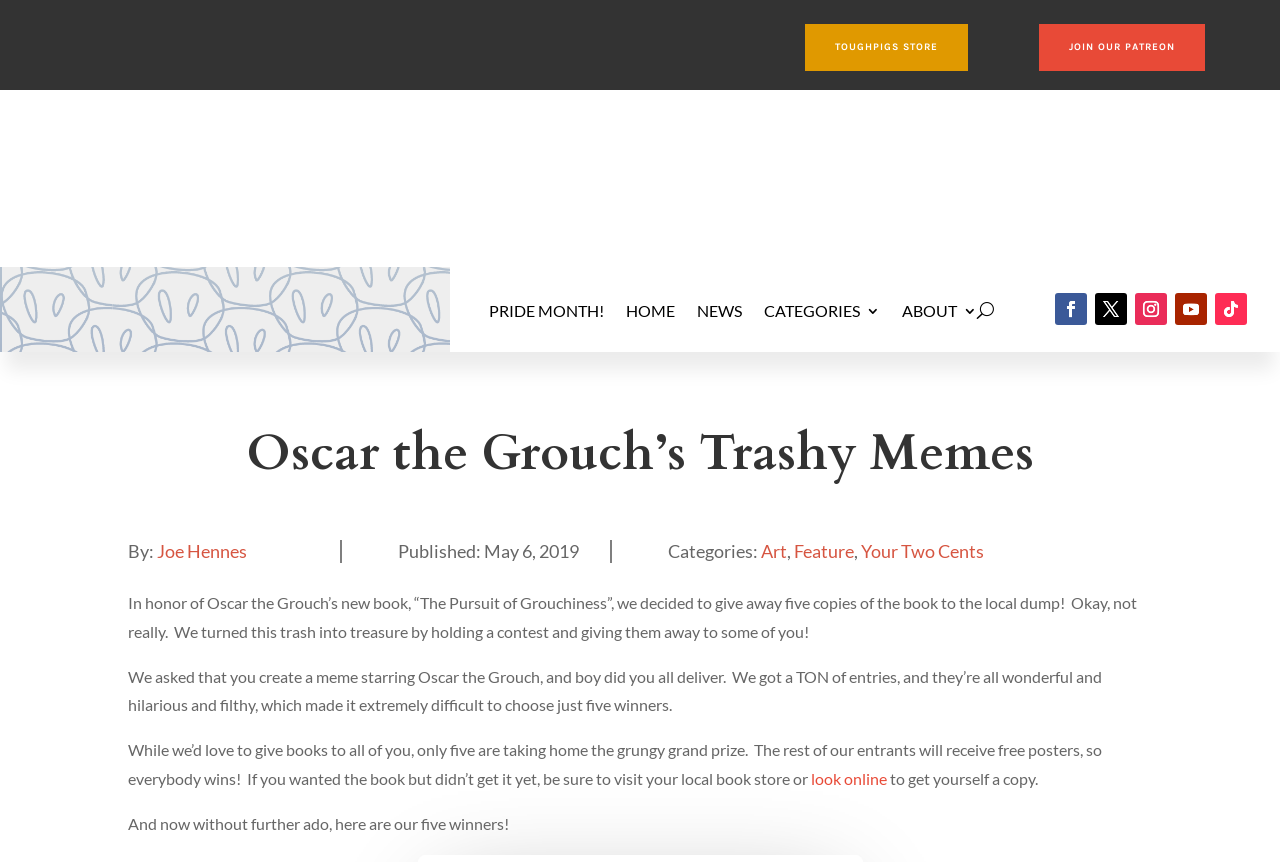Using the elements shown in the image, answer the question comprehensively: What is the name of Oscar the Grouch's new book?

I determined the answer by reading the static text 'In honor of Oscar the Grouch’s new book, “The Pursuit of Grouchiness”...' which indicates that the name of Oscar the Grouch's new book is 'The Pursuit of Grouchiness'.